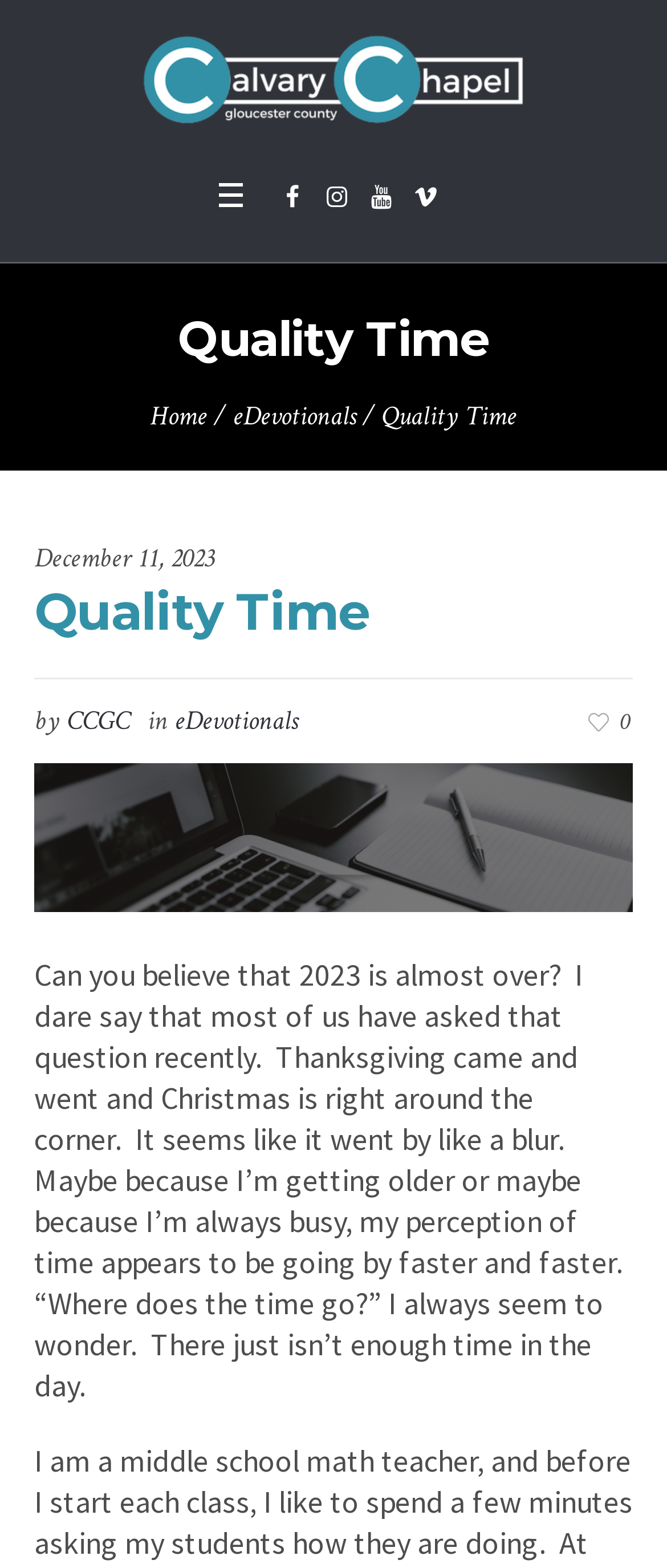Extract the bounding box of the UI element described as: "title="Quality Time"".

[0.051, 0.522, 0.949, 0.542]